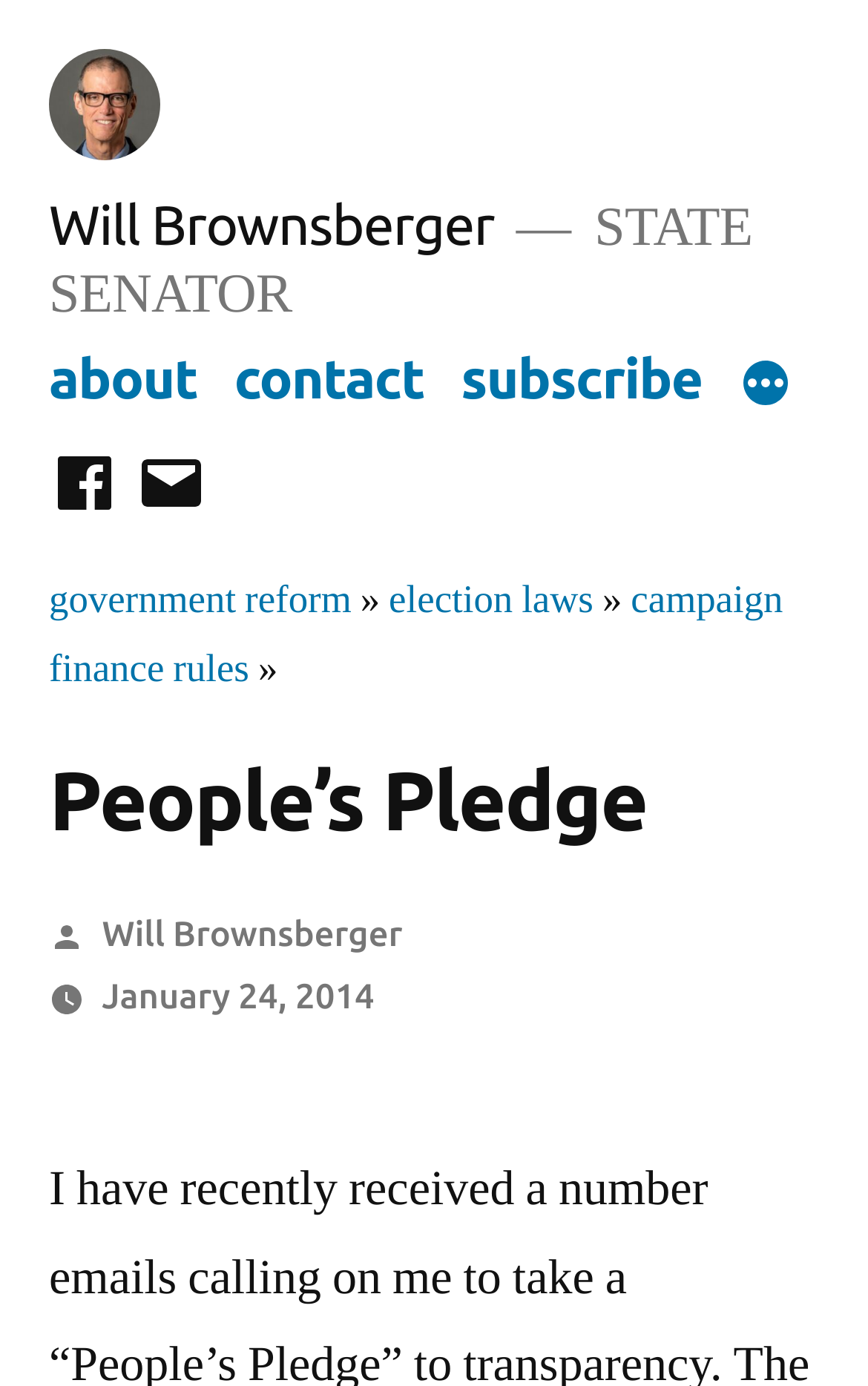Determine the bounding box coordinates for the region that must be clicked to execute the following instruction: "Check the social media link on facebook".

[0.056, 0.323, 0.138, 0.376]